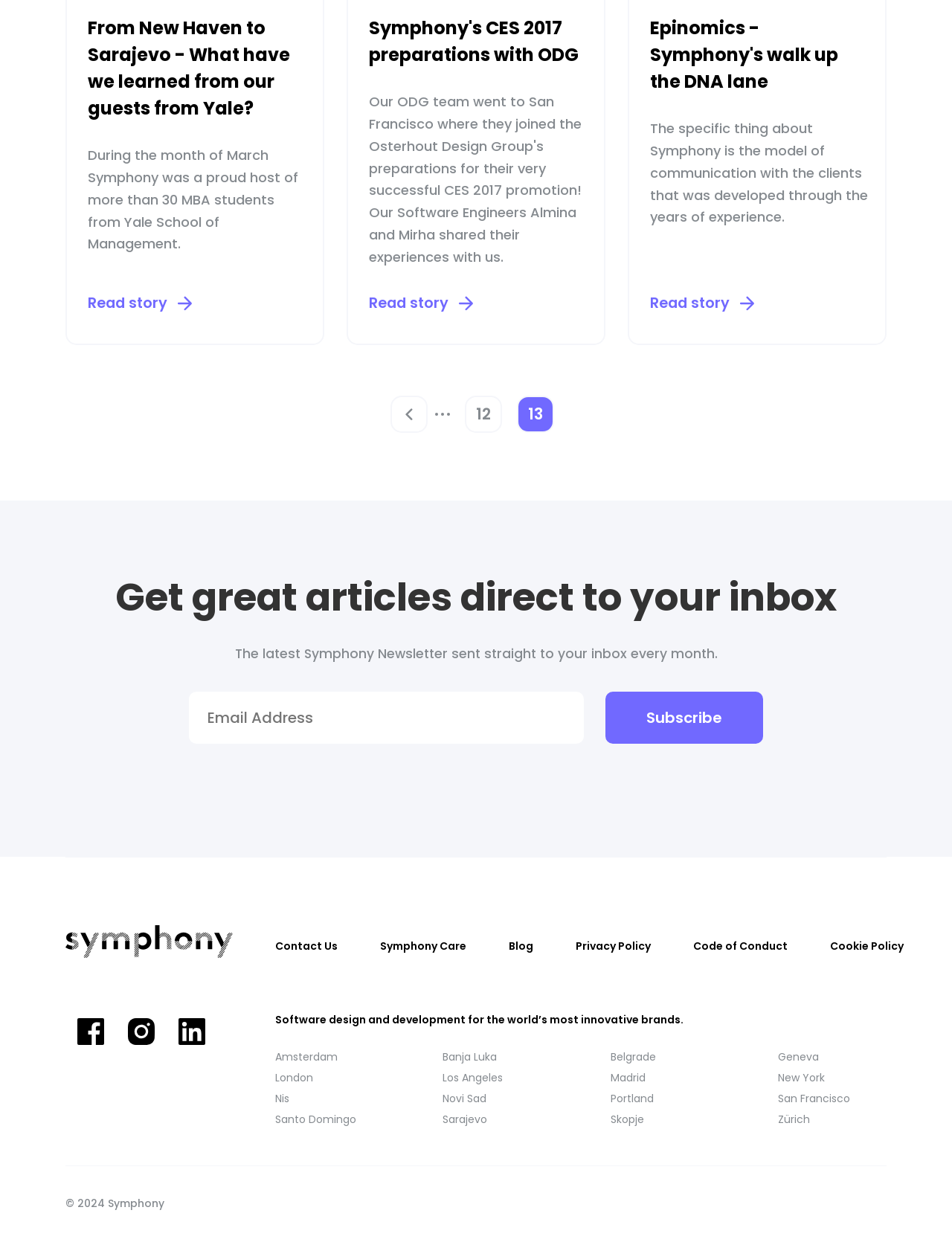Locate the bounding box coordinates of the element's region that should be clicked to carry out the following instruction: "Go to previous page". The coordinates need to be four float numbers between 0 and 1, i.e., [left, top, right, bottom].

[0.41, 0.318, 0.449, 0.348]